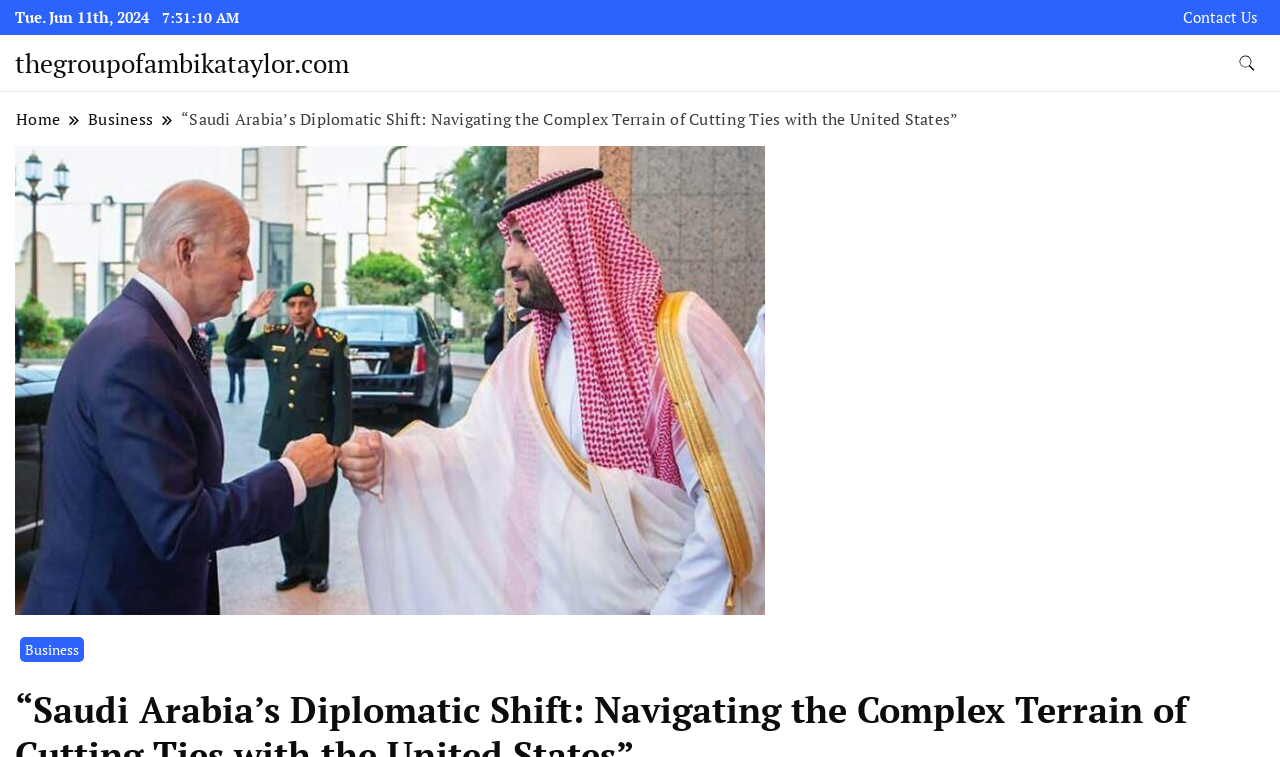Provide the bounding box for the UI element matching this description: "aria-label="search form toggle"".

[0.96, 0.059, 0.988, 0.107]